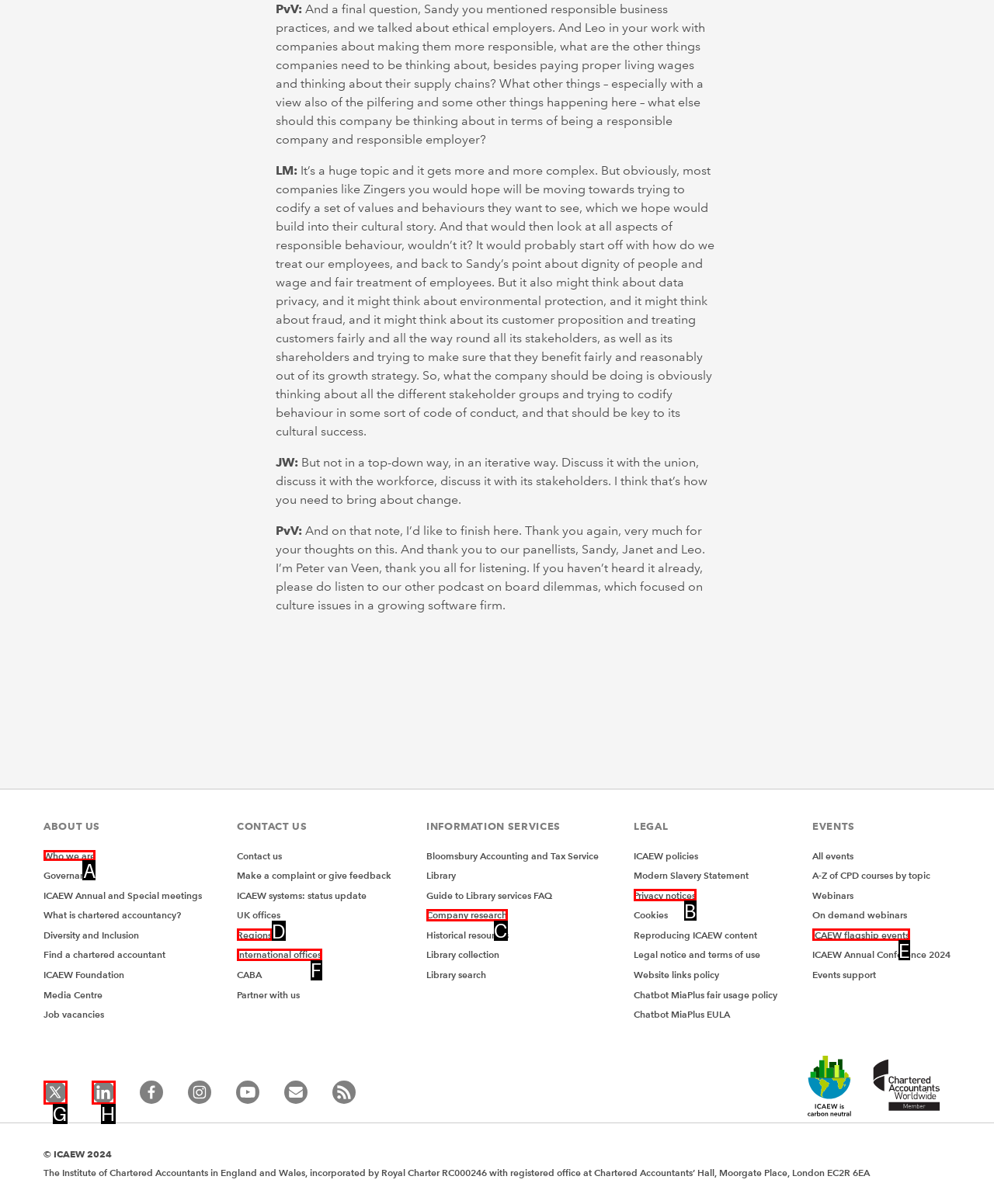Choose the letter of the option that needs to be clicked to perform the task: Click on 'Who we are'. Answer with the letter.

A